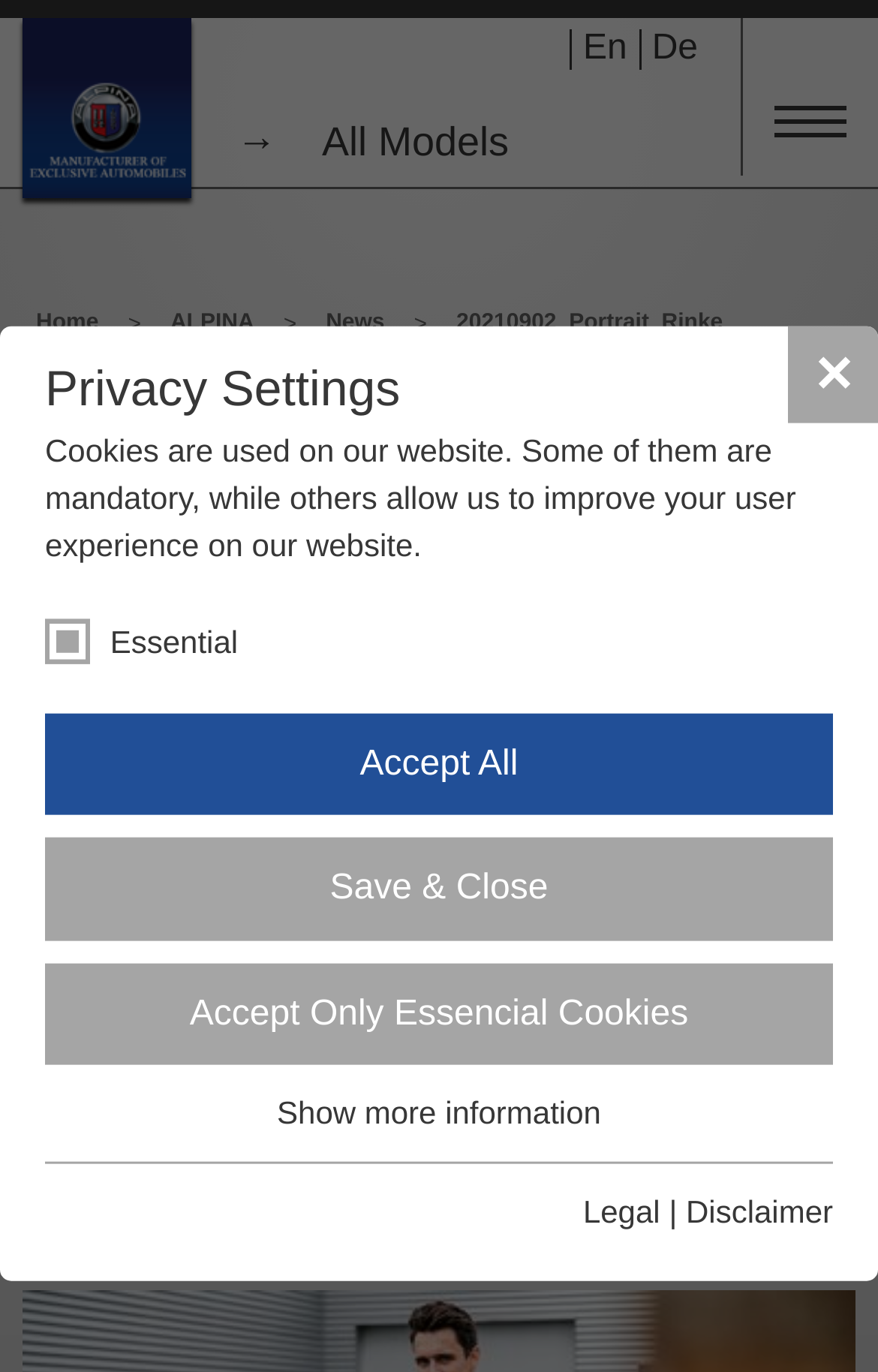Please determine the primary heading and provide its text.

The ALPINA steering feel